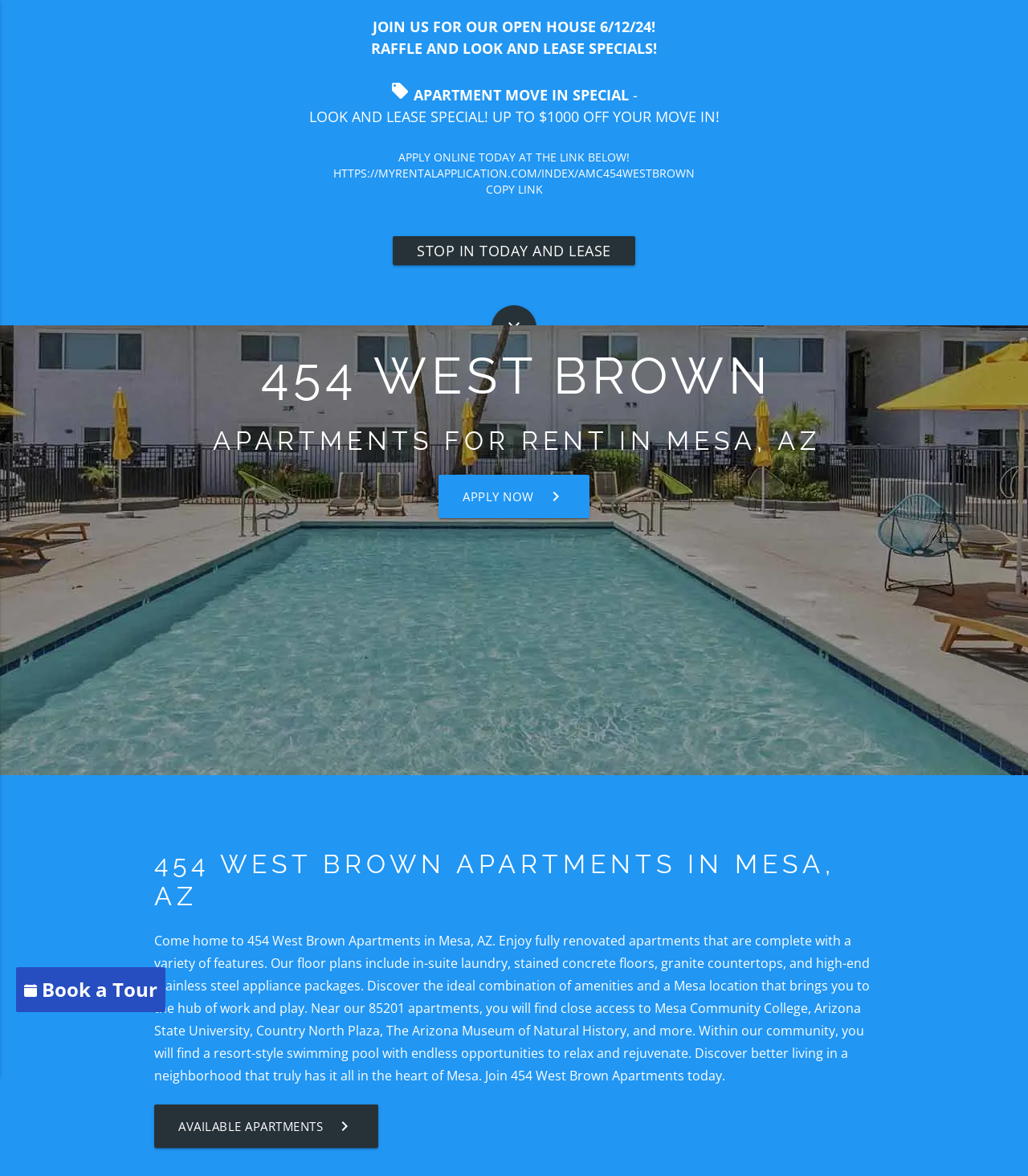Determine the bounding box of the UI element mentioned here: "Accessible One Page". The coordinates must be in the format [left, top, right, bottom] with values ranging from 0 to 1.

[0.0, 0.0, 0.109, 0.015]